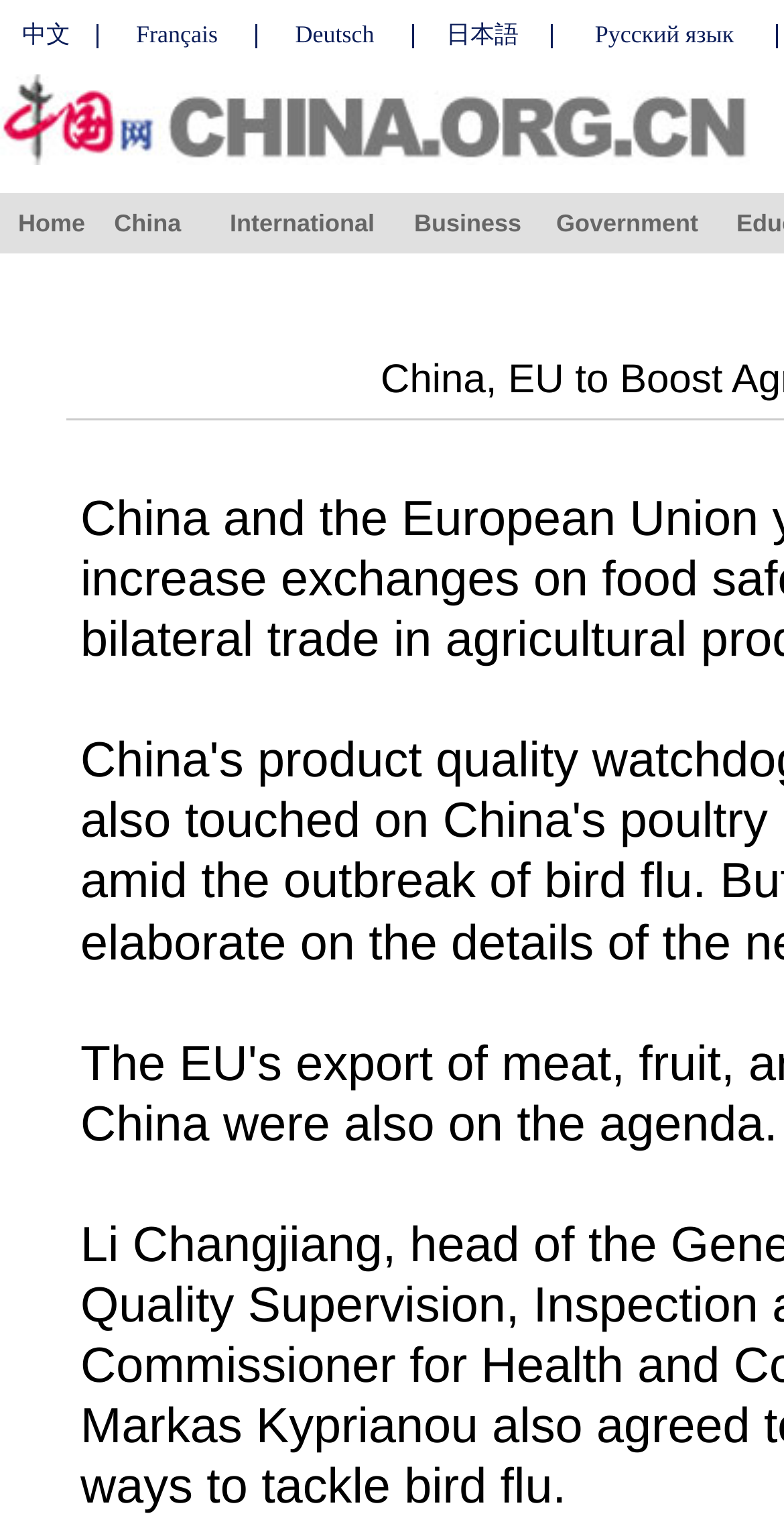Please determine the bounding box coordinates of the element to click on in order to accomplish the following task: "View International news". Ensure the coordinates are four float numbers ranging from 0 to 1, i.e., [left, top, right, bottom].

[0.293, 0.137, 0.478, 0.156]